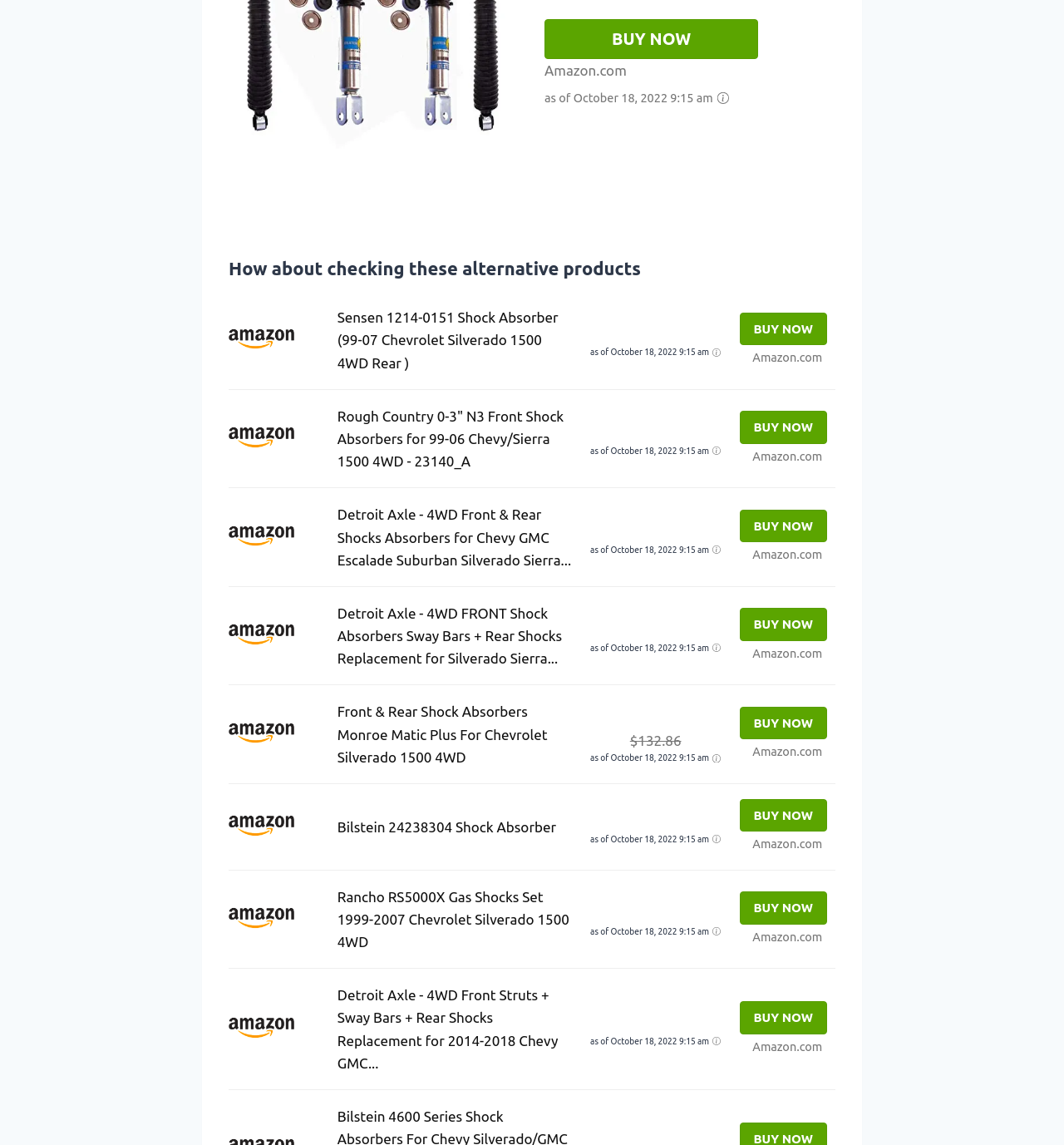Find the bounding box coordinates for the UI element whose description is: "alt="amazon.com"". The coordinates should be four float numbers between 0 and 1, in the format [left, top, right, bottom].

[0.215, 0.545, 0.301, 0.566]